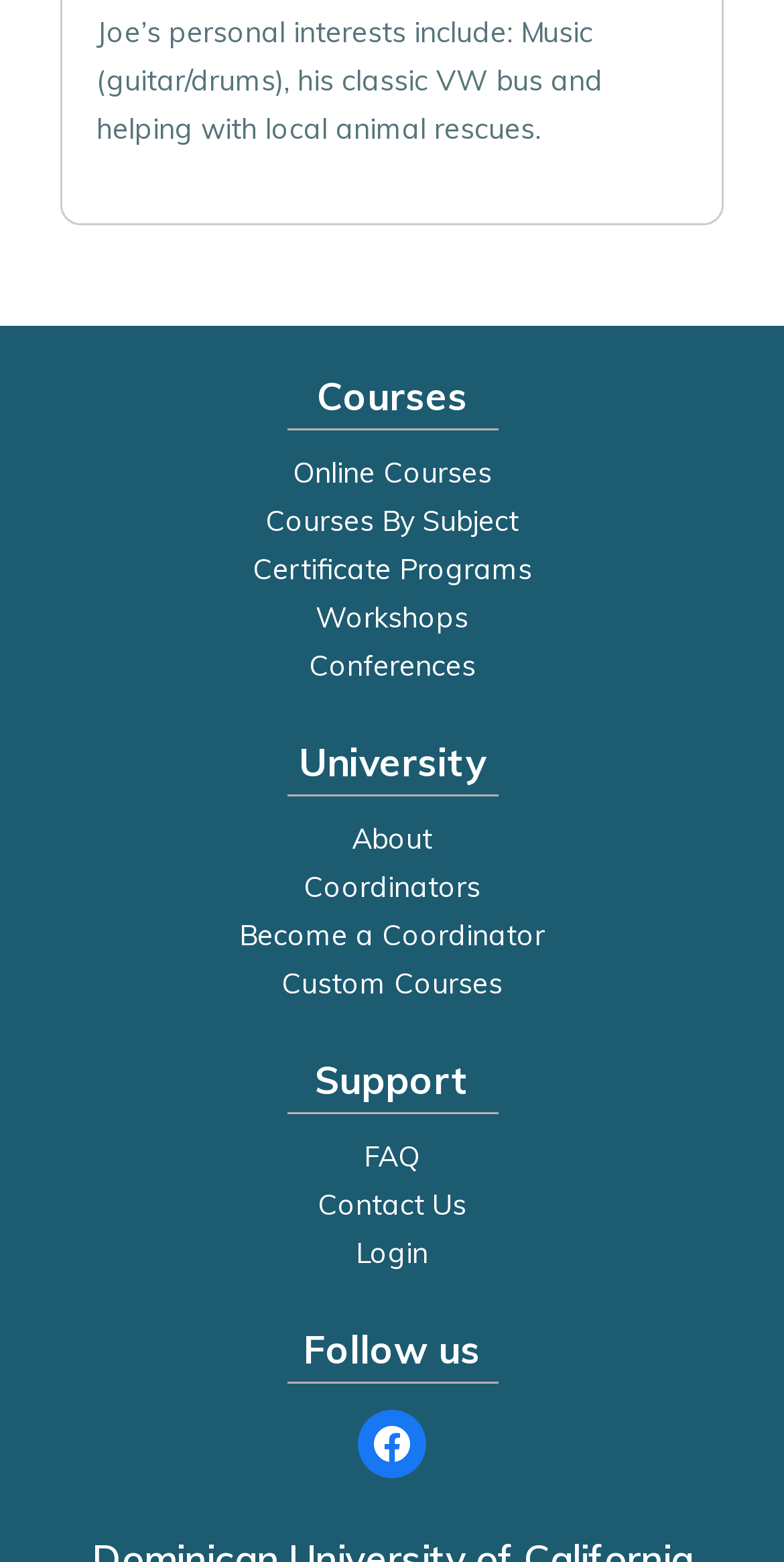What types of courses are offered?
Give a thorough and detailed response to the question.

The webpage has a section dedicated to courses, which lists various types of courses offered, including online courses, courses by subject, certificate programs, workshops, and conferences.